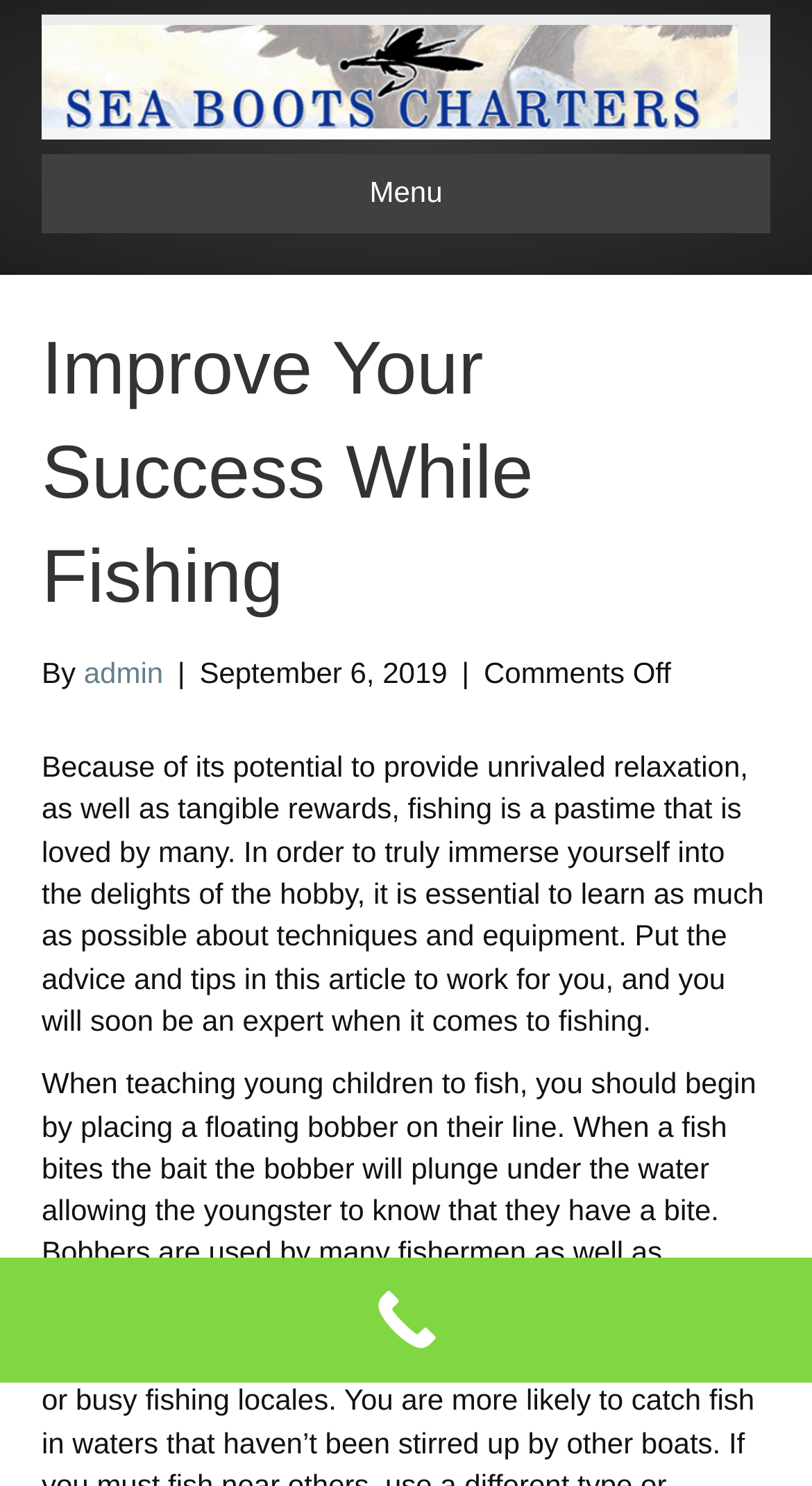Identify the bounding box for the given UI element using the description provided. Coordinates should be in the format (top-left x, top-left y, bottom-right x, bottom-right y) and must be between 0 and 1. Here is the description: alt="Lower Keys Charter Fishing"

[0.051, 0.039, 0.949, 0.061]